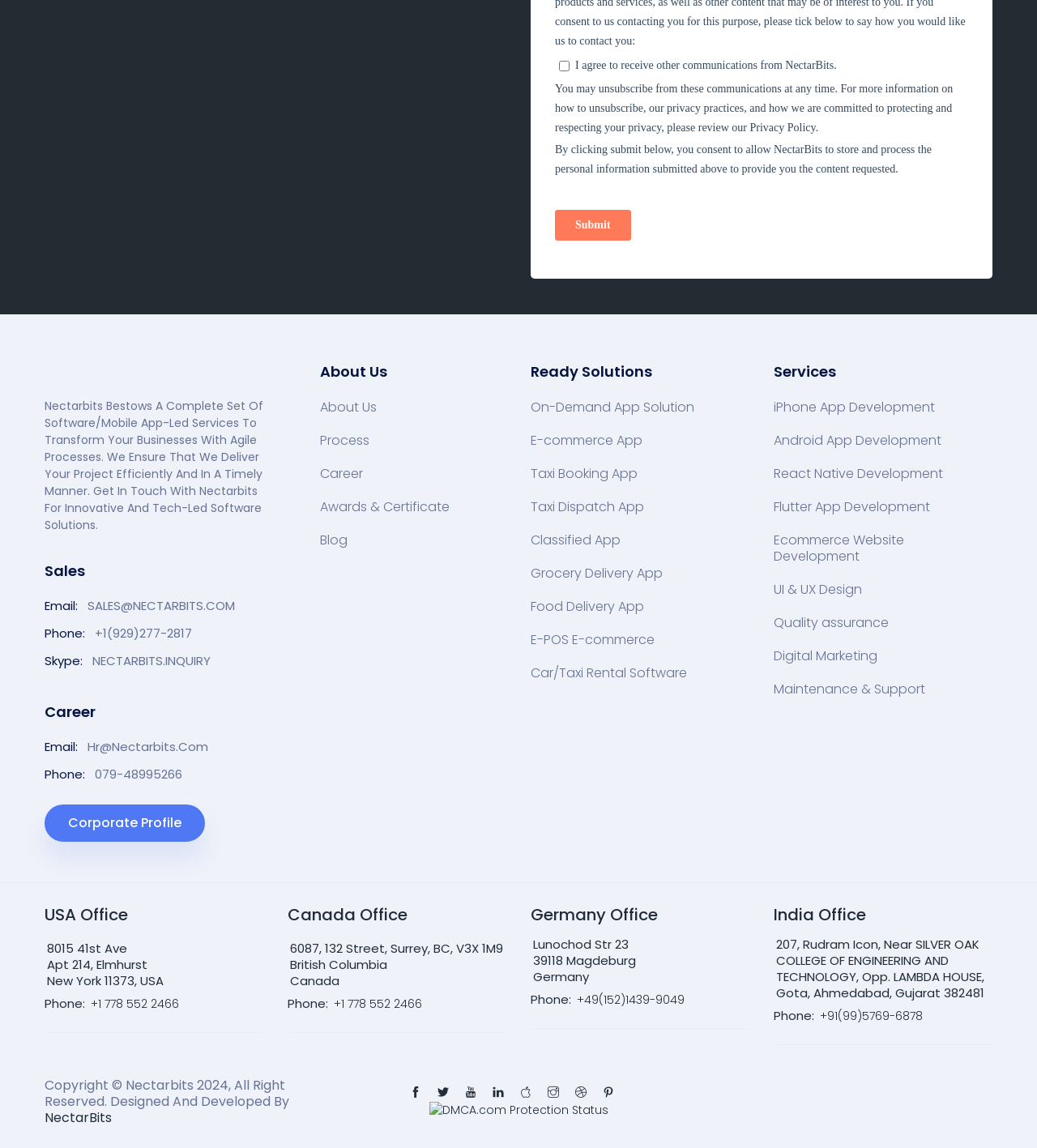Extract the bounding box coordinates for the described element: "Maintenance & Support". The coordinates should be represented as four float numbers between 0 and 1: [left, top, right, bottom].

[0.746, 0.588, 0.905, 0.613]